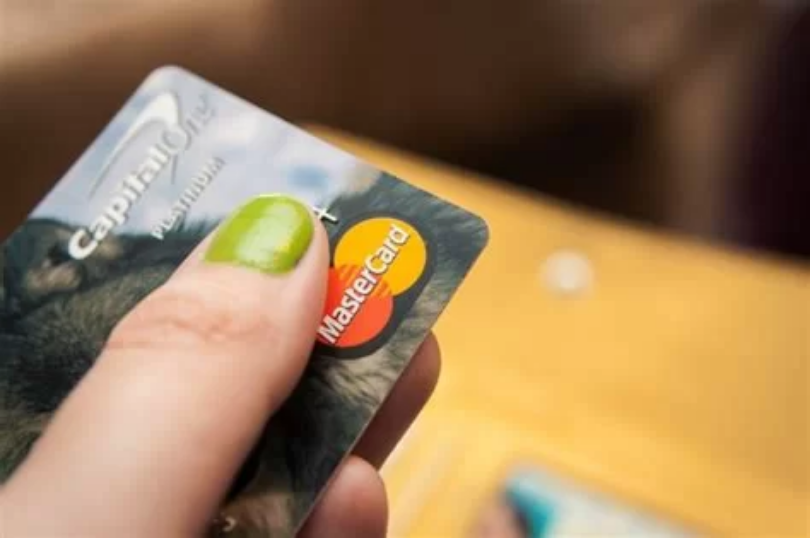What is the animal depicted on the gift card?
Using the image as a reference, give an elaborate response to the question.

Above the Mastercard logo, the card displays the 'Capital One' branding alongside an image of a dog, indicating a personalized touch that often appeals to users.